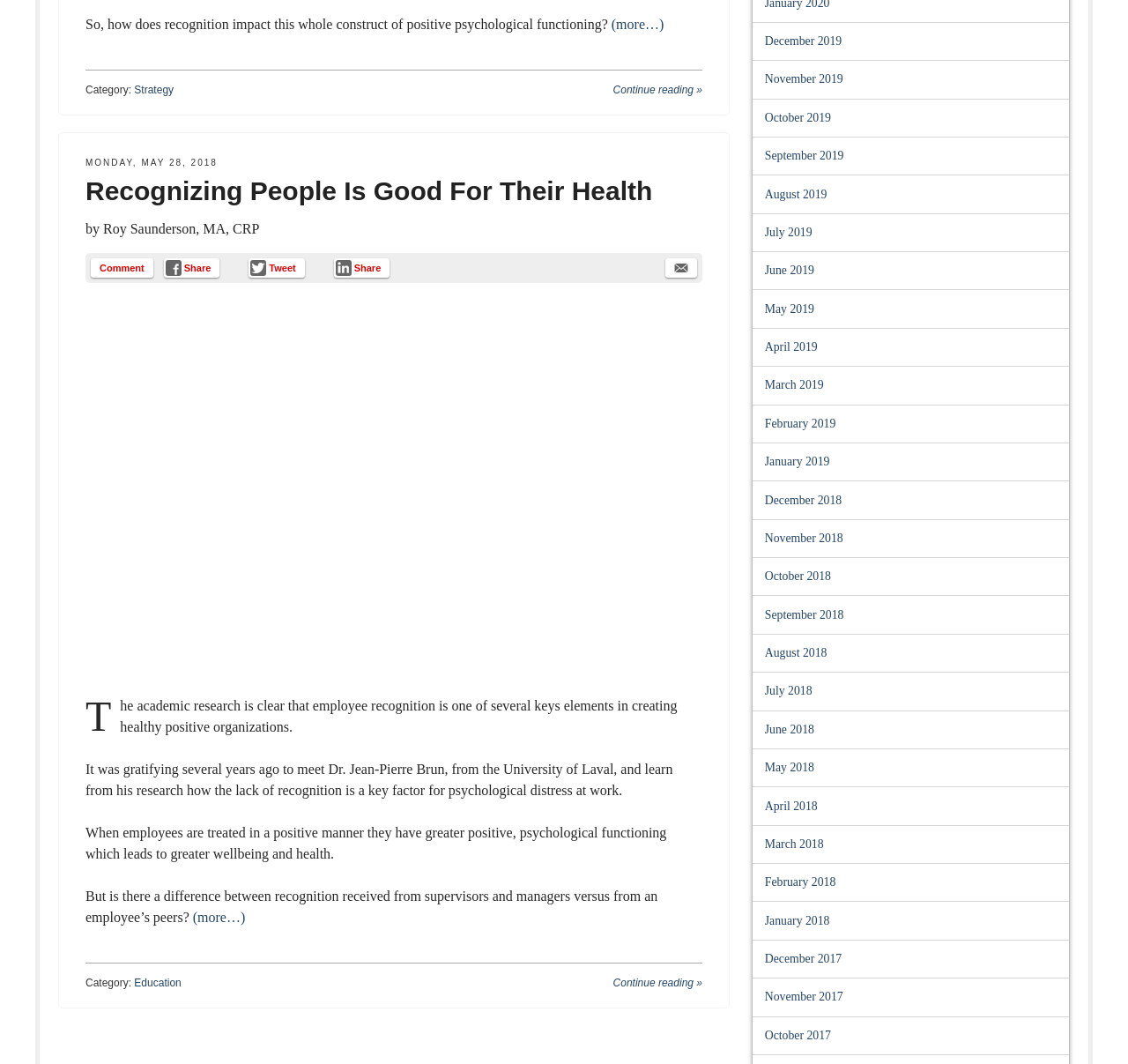Pinpoint the bounding box coordinates of the clickable area necessary to execute the following instruction: "Read more about employee recognition". The coordinates should be given as four float numbers between 0 and 1, namely [left, top, right, bottom].

[0.542, 0.016, 0.589, 0.03]